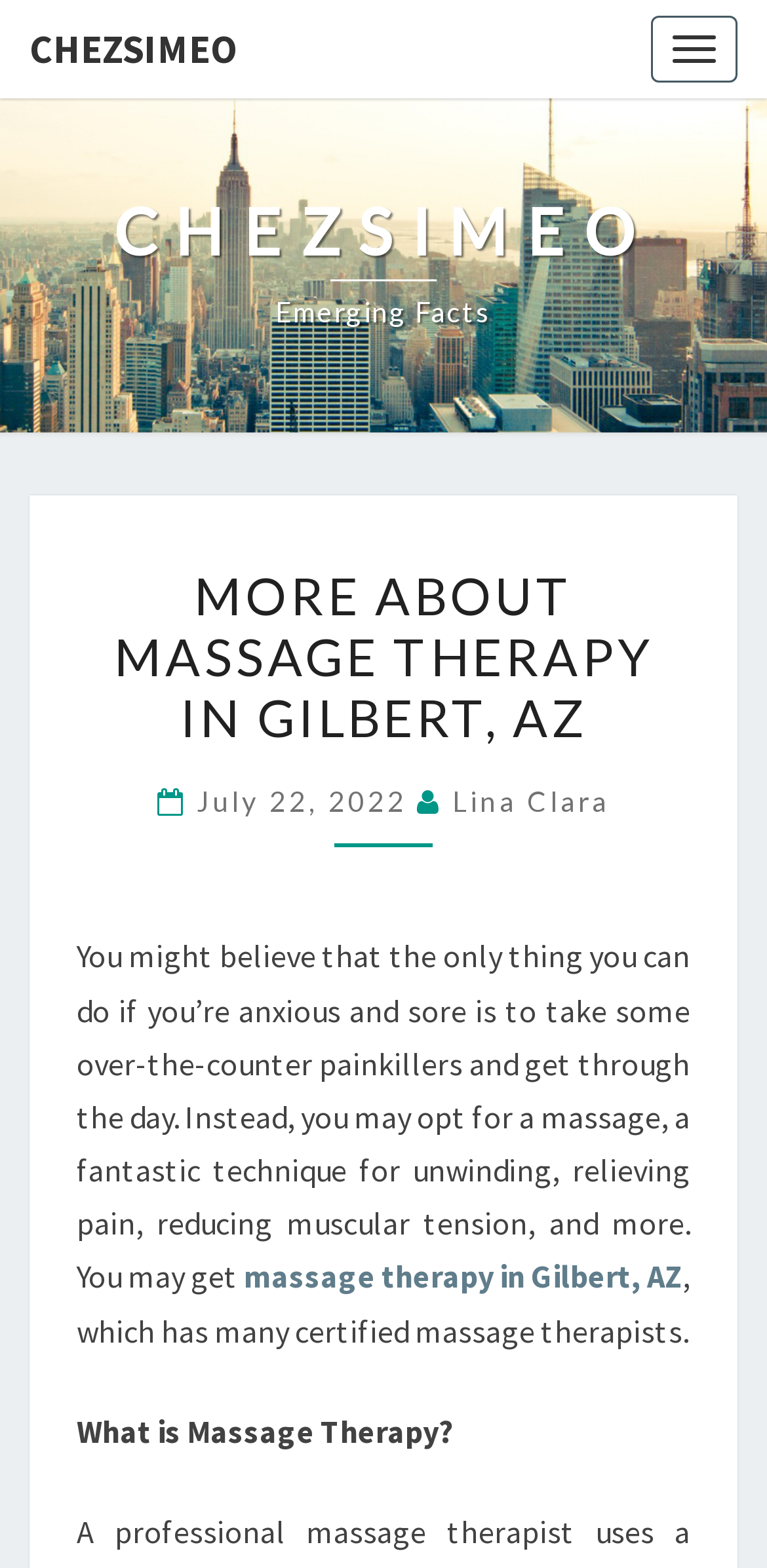Given the description "Chezsimeo Emerging facts", provide the bounding box coordinates of the corresponding UI element.

[0.149, 0.124, 0.851, 0.214]